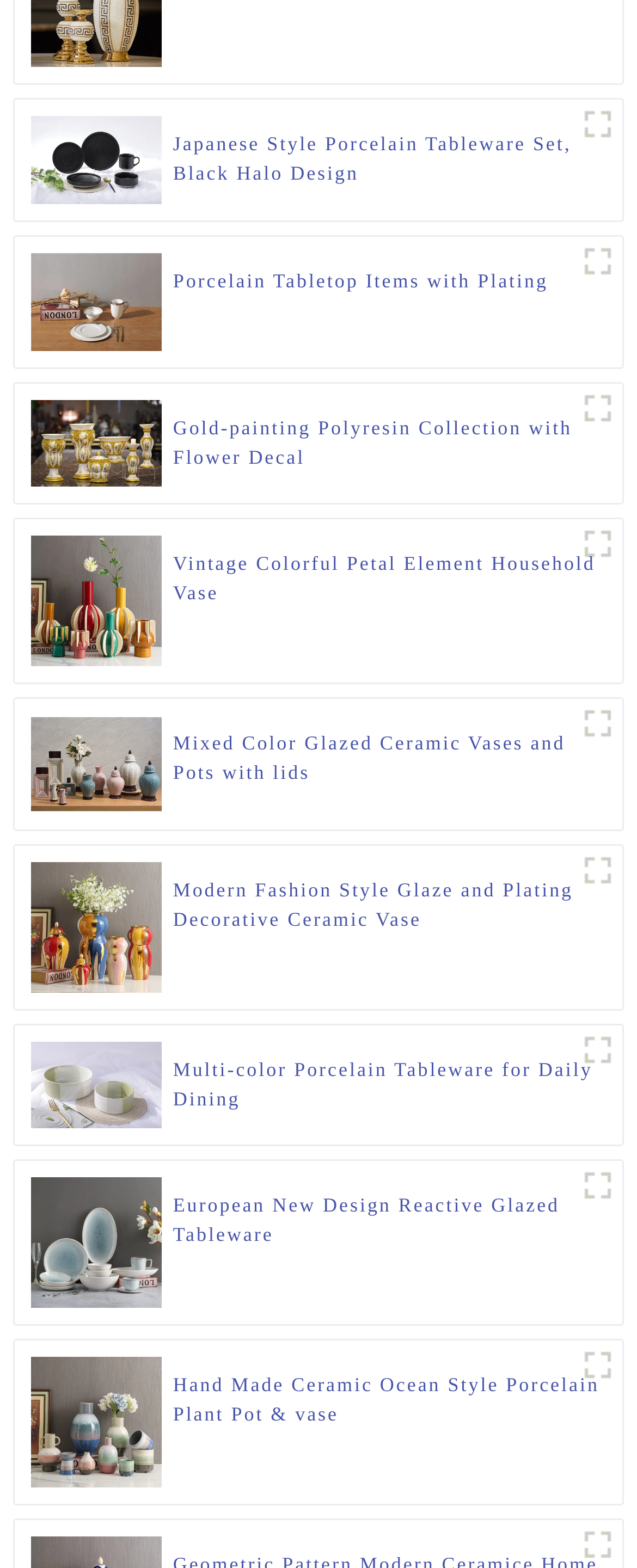Please determine the bounding box coordinates of the area that needs to be clicked to complete this task: 'View Japanese Style Porcelain Tableware Set, Black Halo Design'. The coordinates must be four float numbers between 0 and 1, formatted as [left, top, right, bottom].

[0.272, 0.082, 0.952, 0.12]